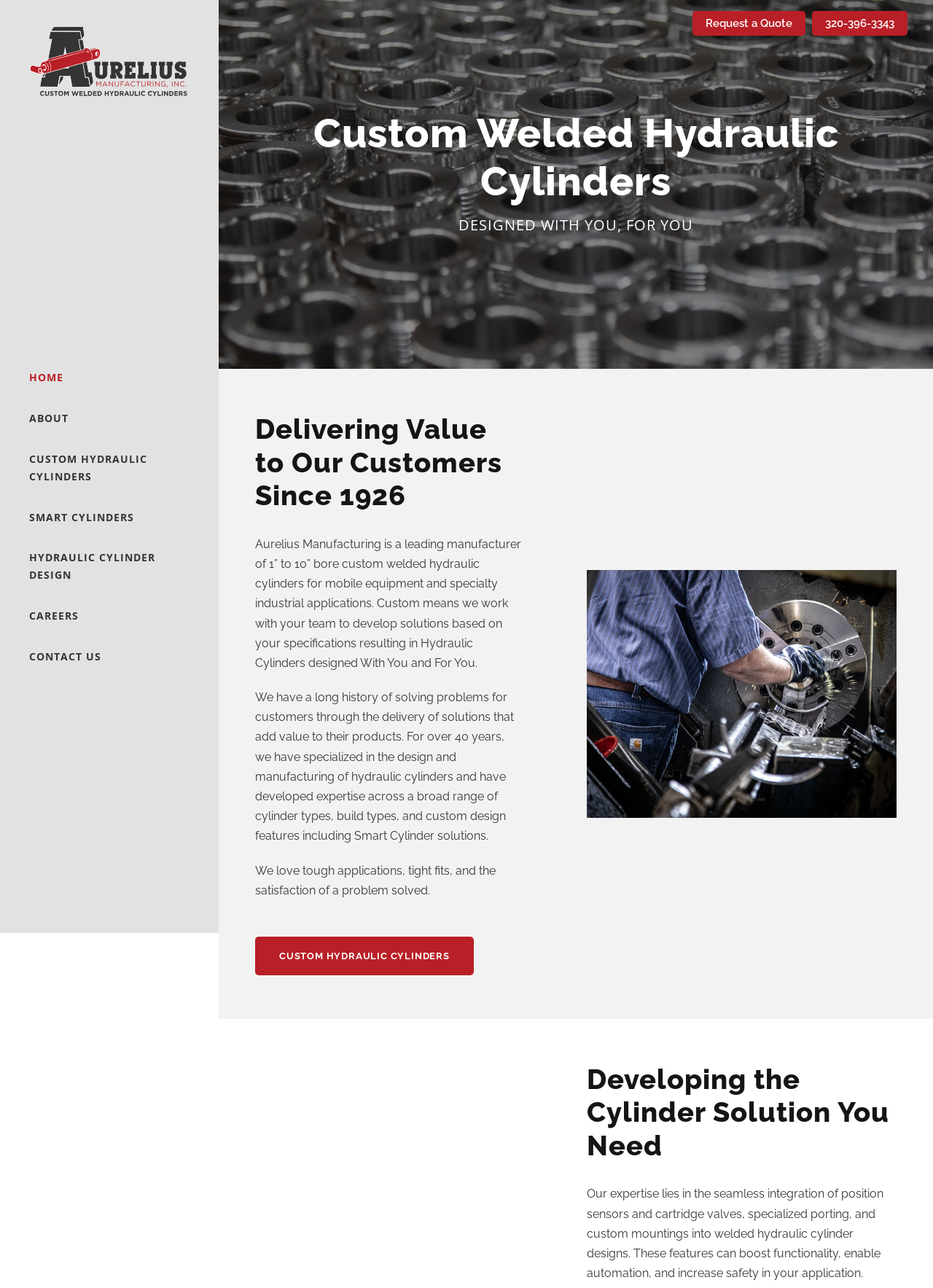Identify the bounding box coordinates of the element to click to follow this instruction: 'Click the Aurelius Logo link'. Ensure the coordinates are four float values between 0 and 1, provided as [left, top, right, bottom].

[0.031, 0.042, 0.203, 0.053]